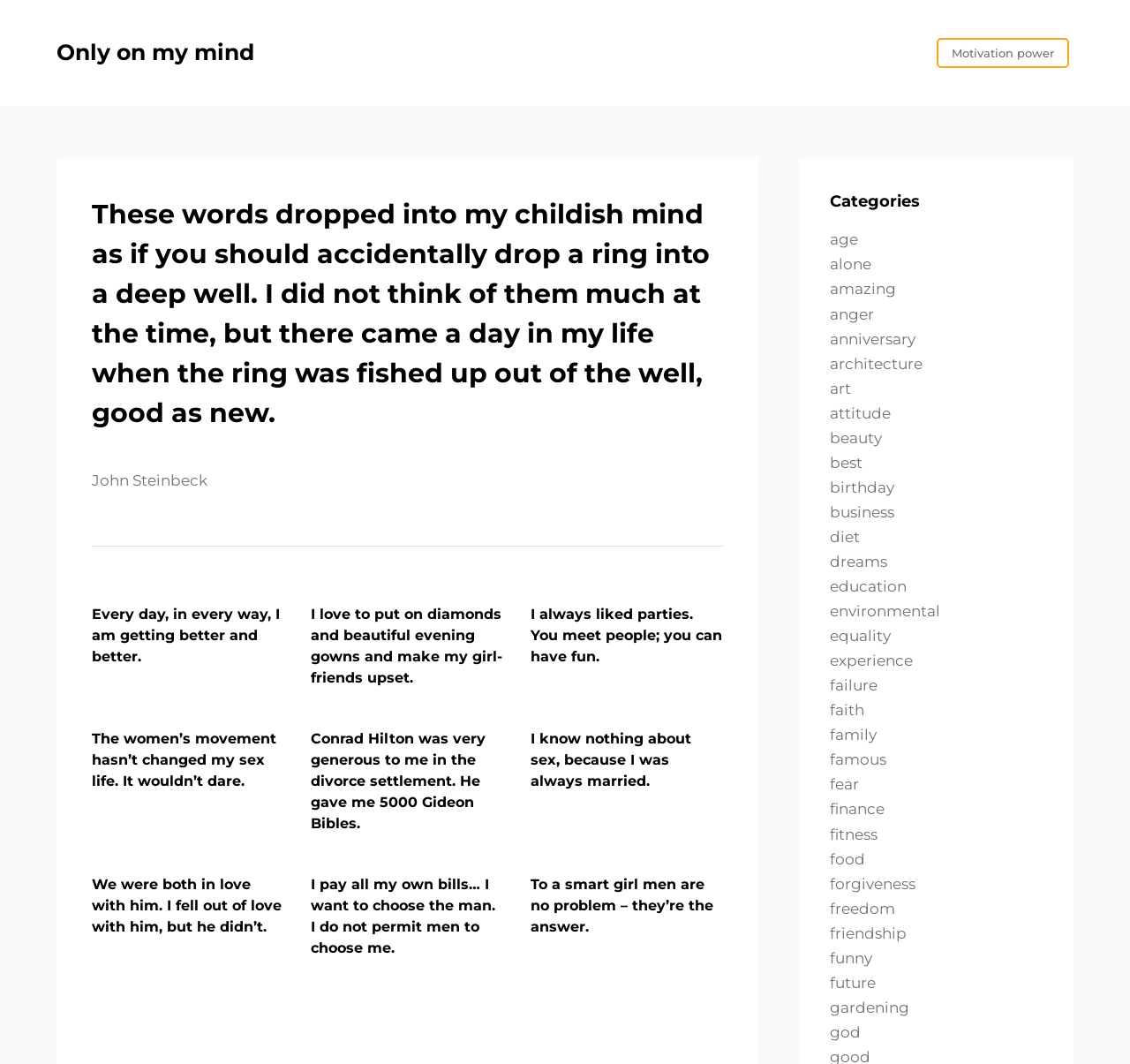Based on the visual content of the image, answer the question thoroughly: What is the first quote listed under 'Motivation power'?

I looked at the webpage structure and found the first quote listed under 'Motivation power' is 'Every day, in every way, I am getting better and better.' which is a heading element.